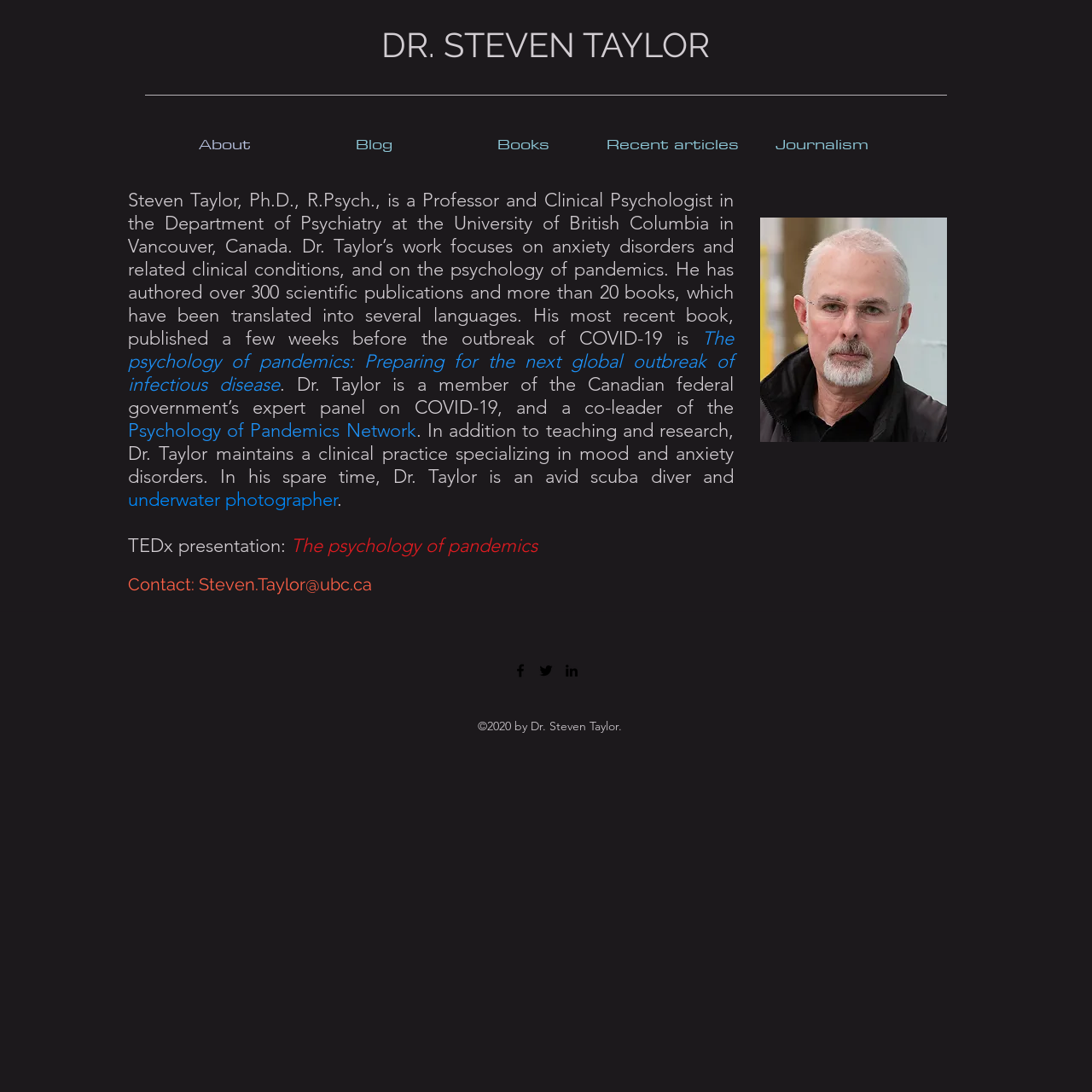Convey a detailed summary of the webpage, mentioning all key elements.

This webpage is about Dr. Steven Taylor, a Professor and Clinical Psychologist at the University of British Columbia in Vancouver, Canada. At the top of the page, there is a navigation menu with links to "About", "Blog", "Books", "Recent articles", and "Journalism". Below the navigation menu, there is a main section that contains a brief introduction to Dr. Taylor, including his title, department, and university.

In the main section, there is a paragraph of text that describes Dr. Taylor's work, focusing on anxiety disorders and the psychology of pandemics. The text also mentions his publications, including over 300 scientific papers and more than 20 books. A link to his recent book, "The psychology of pandemics: Preparing for the next global outbreak of infectious disease", is provided.

The main section also includes information about Dr. Taylor's membership in the Canadian federal government's expert panel on COVID-19 and his role as a co-leader of the Psychology of Pandemics Network. Additionally, there is a mention of his clinical practice and his hobbies, including scuba diving and underwater photography.

To the right of the main section, there is a mug shot of Dr. Taylor, with a link to a TEDx presentation titled "The psychology of pandemics". Below the mug shot, there is a contact section with Dr. Taylor's email address.

At the bottom of the page, there is a social bar with links to social media platforms, and a copyright notice that reads "©2020 by Dr. Steven Taylor."